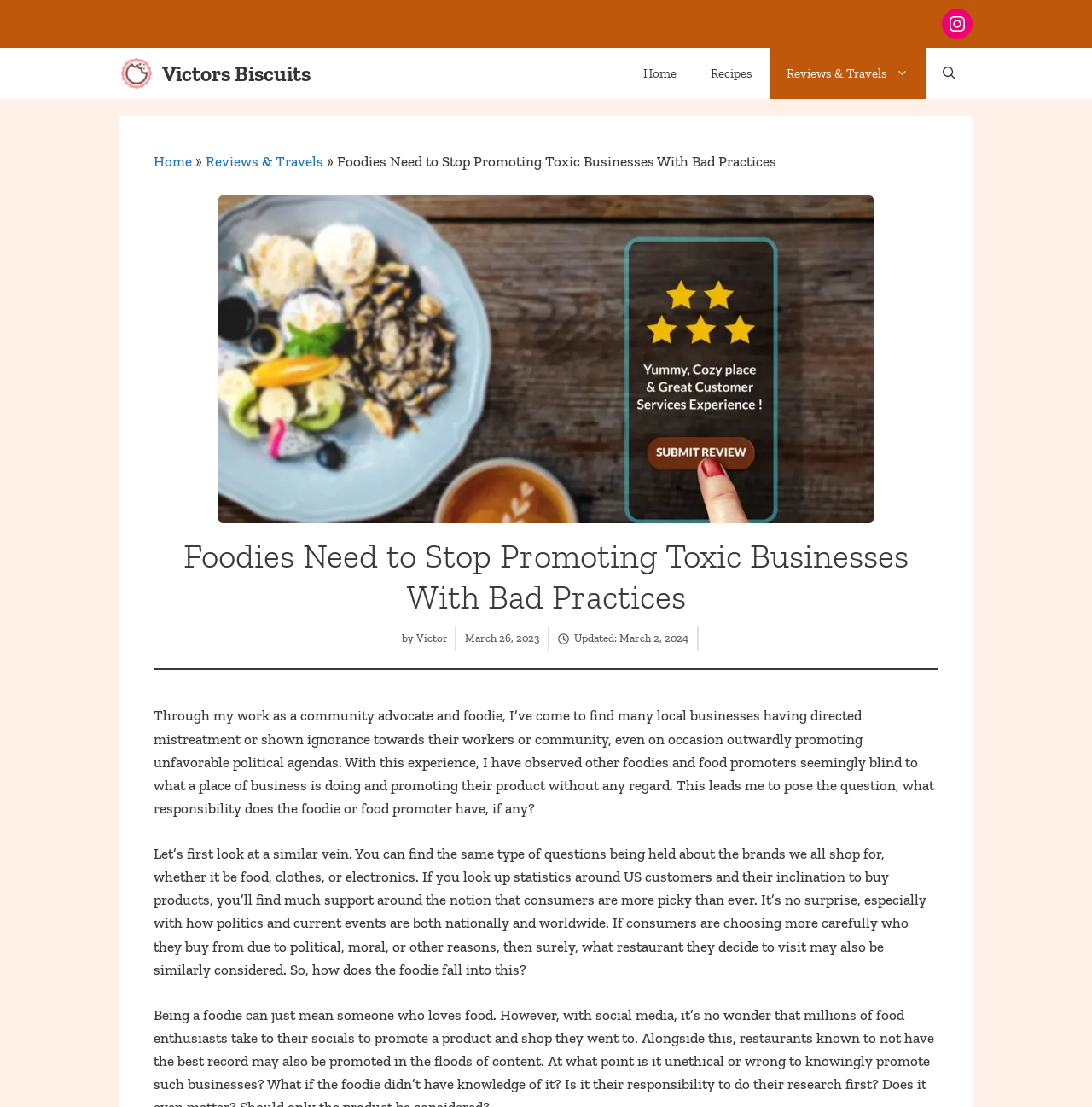What is the author's role?
Using the picture, provide a one-word or short phrase answer.

Community advocate and foodie